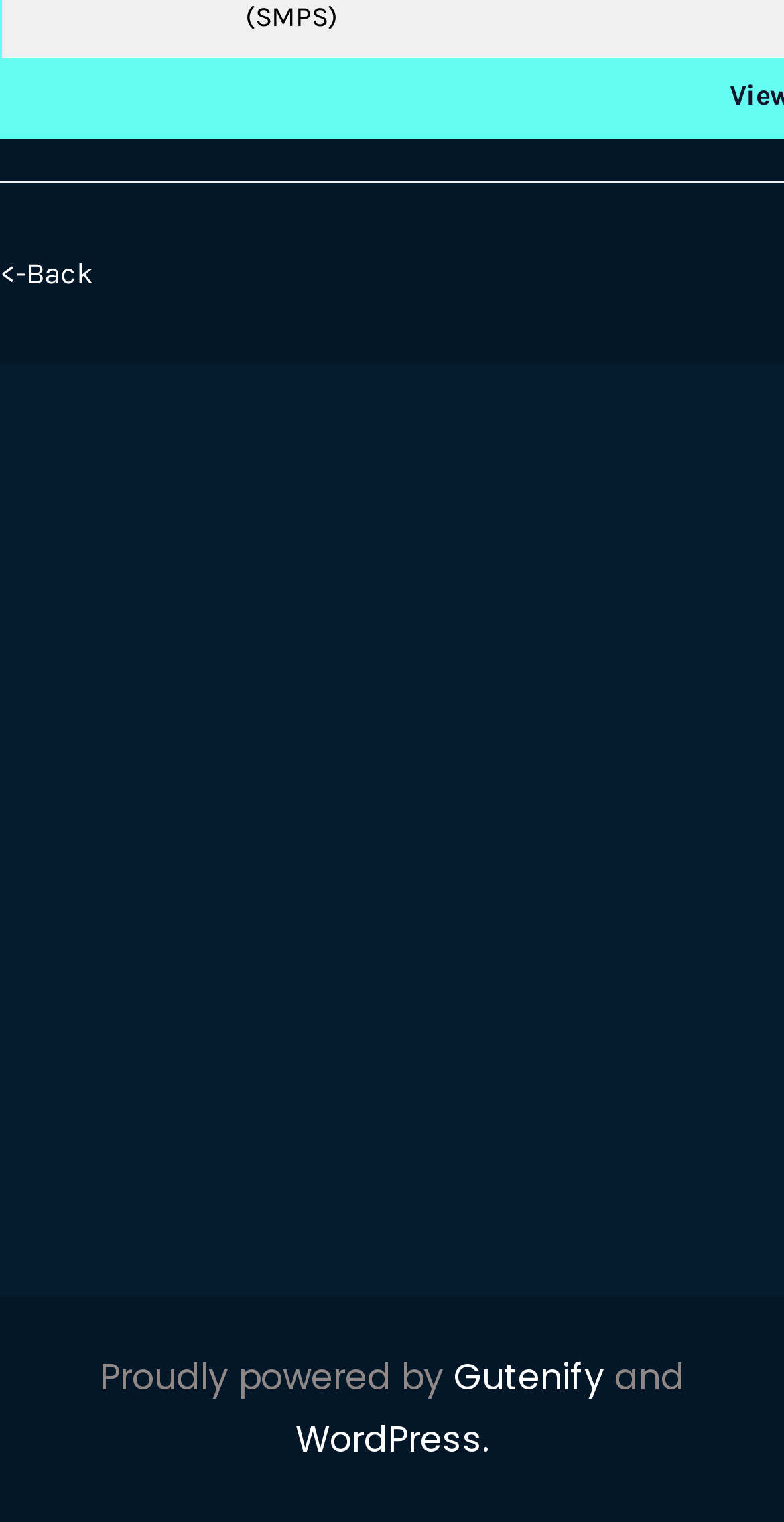Using the description: "<-Back", identify the bounding box of the corresponding UI element in the screenshot.

[0.0, 0.167, 0.118, 0.191]